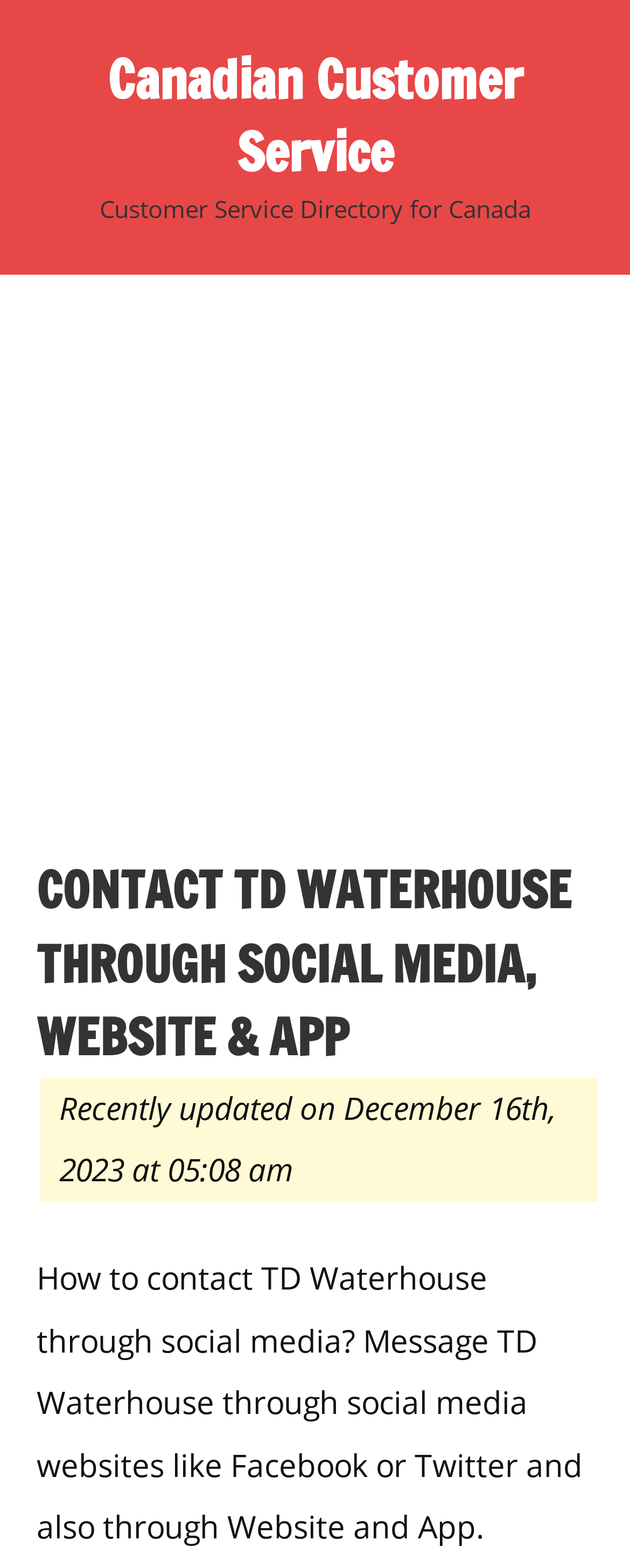Based on the image, provide a detailed response to the question:
What is the topic of the main heading?

The main heading on the webpage is 'CONTACT TD WATERHOUSE THROUGH SOCIAL MEDIA, WEBSITE & APP', which indicates that the topic of the webpage is related to contacting TD Waterhouse Canada through social media and other channels.